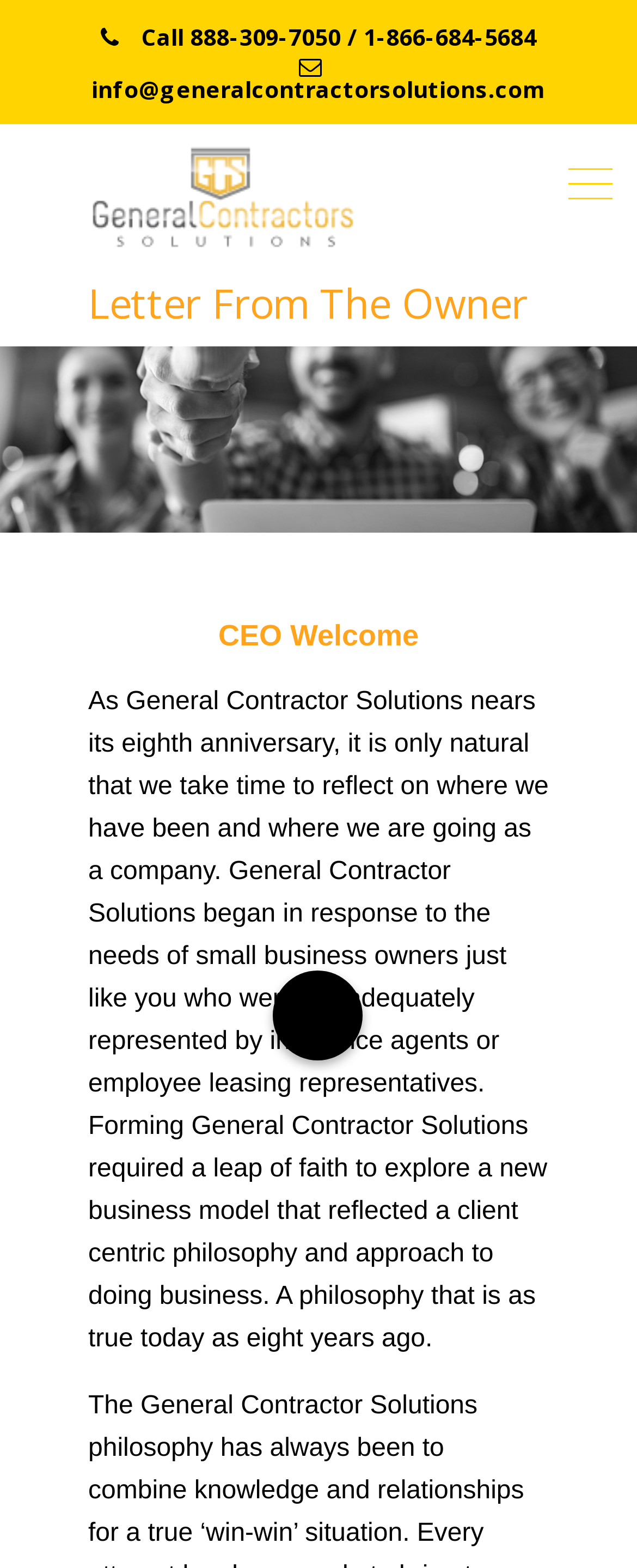Utilize the details in the image to thoroughly answer the following question: What is the company name?

I found the company name by looking at the link element at the top of the page, which contains the company name General Contractor Solutions, and also by looking at the image element with the same name.